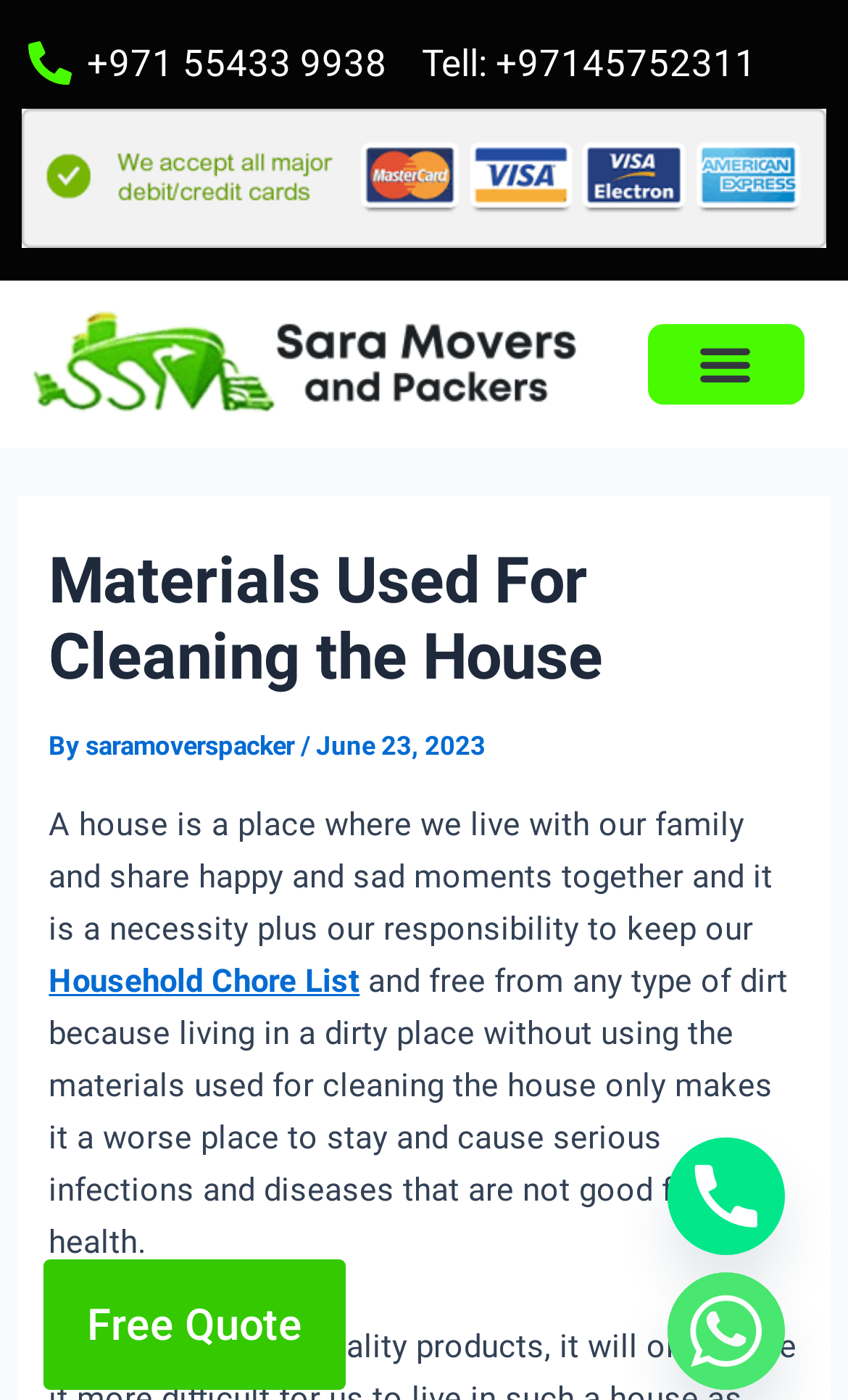What is the importance of cleaning the house?
Please respond to the question thoroughly and include all relevant details.

The webpage states that living in a dirty place without using cleaning materials can cause serious infections and diseases, which are not good for our health. Therefore, it is essential to clean our homes regularly to prevent these health issues.